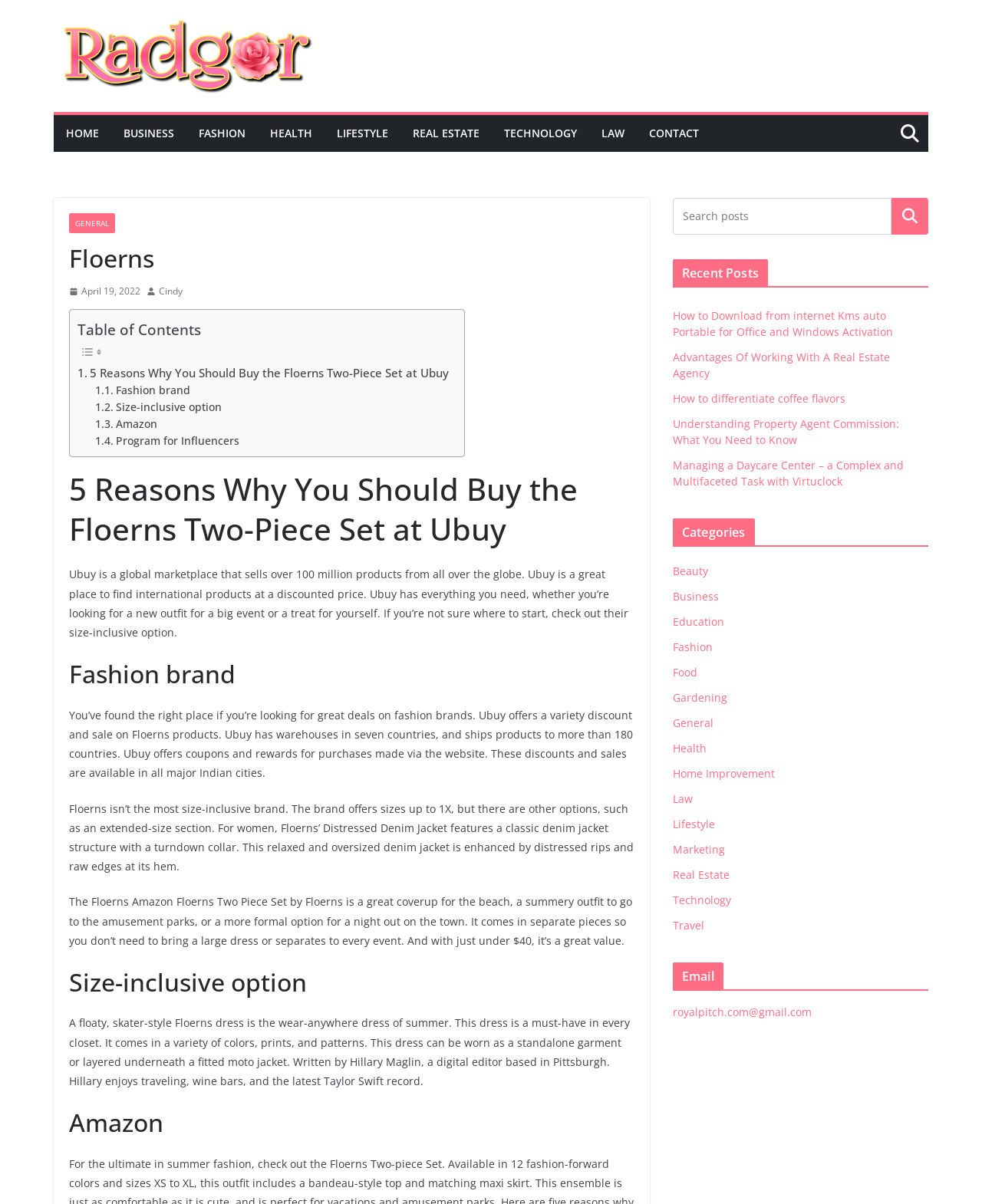What is the email address listed on this webpage? Please answer the question using a single word or phrase based on the image.

royalpitch.com@gmail.com